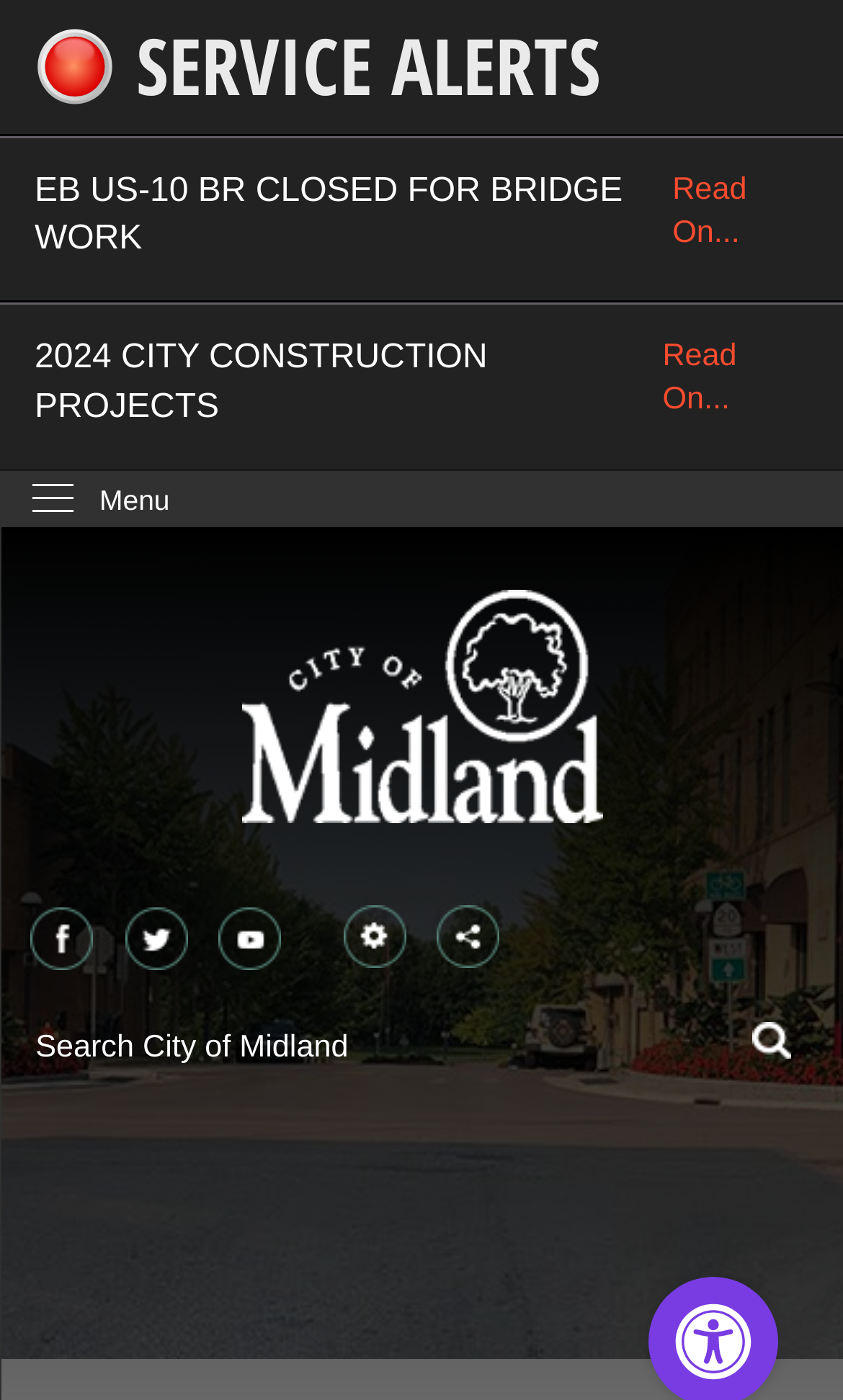Give a detailed explanation of the elements present on the webpage.

The webpage appears to be the homepage of the City of Midland, Michigan, with a focus on civic engagement and news. At the top left, there is a link to "Skip to Main Content" and an "Emergency Alert" section with a service alert about a bridge closure and a link to read more. Below this, there are two more links to news articles, one about 2024 city construction projects and another about a road closure.

To the right of these links, there is a menu with a "Menu" label, and below this, a large link to the Midland, Michigan homepage with an accompanying image. 

Further down the page, there is a section with social media links, including Facebook, Twitter, and Youtube, each with its respective icon. Next to this, there are two regions, "Site Tools" and "Share", each with a button and a heading.

On the bottom left, there is a search bar with a textbox and a search button, accompanied by an image of a magnifying glass. Above this, there is a "News Flash" heading, and at the very bottom, an image for "PageAssist Personalization Options".

The outdoor kickoff extravaganza, mentioned in the meta description, is not explicitly mentioned on the webpage, but it may be related to the Summer Reading Program, which is not mentioned on this page.